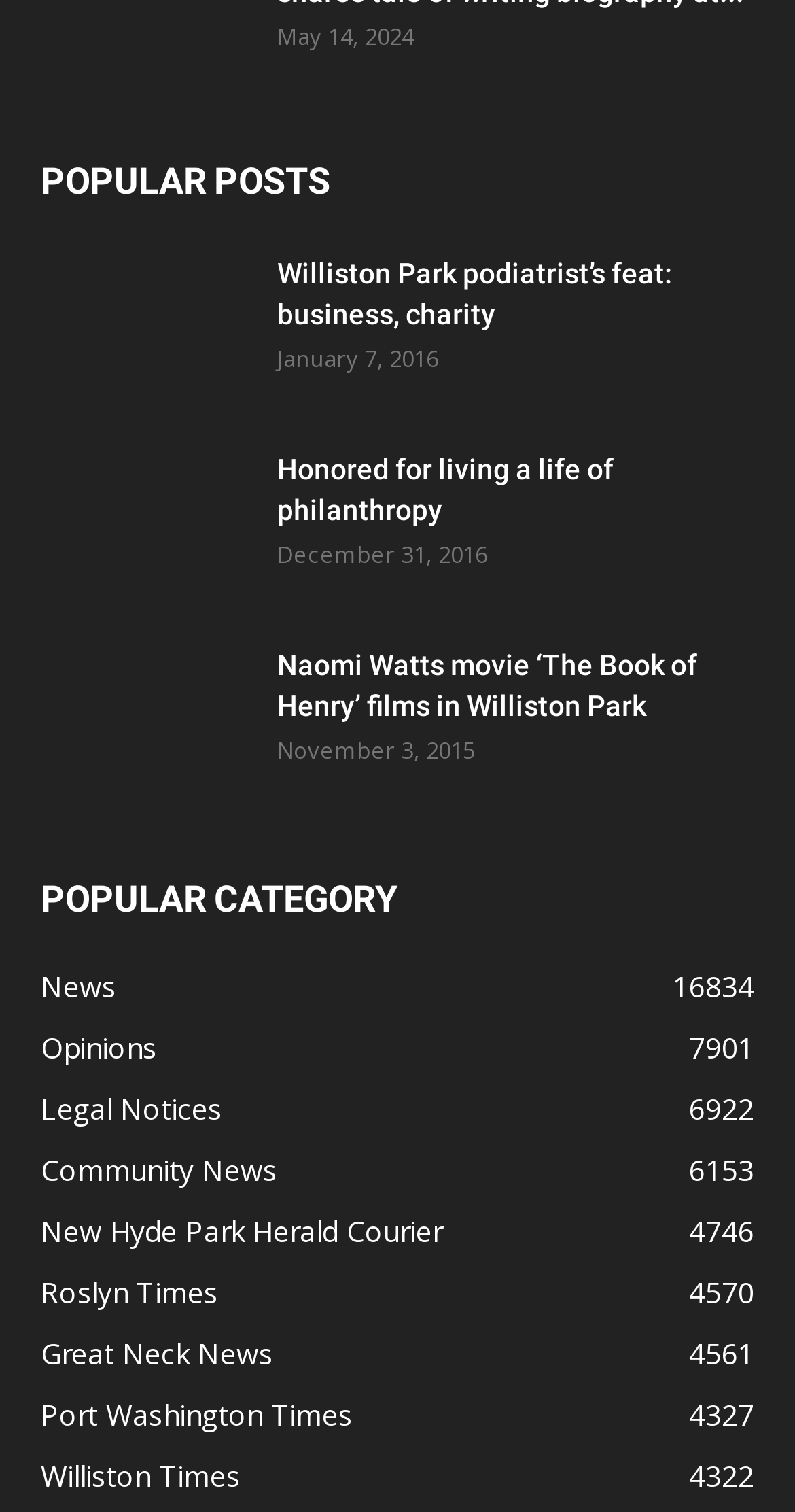What is the date of the oldest popular post?
Please answer the question with as much detail as possible using the screenshot.

I looked for the oldest date associated with a popular post, which is 'November 3, 2015' next to the 'Naomi Watts movie ‘The Book of Henry’ films in Williston Park' link.